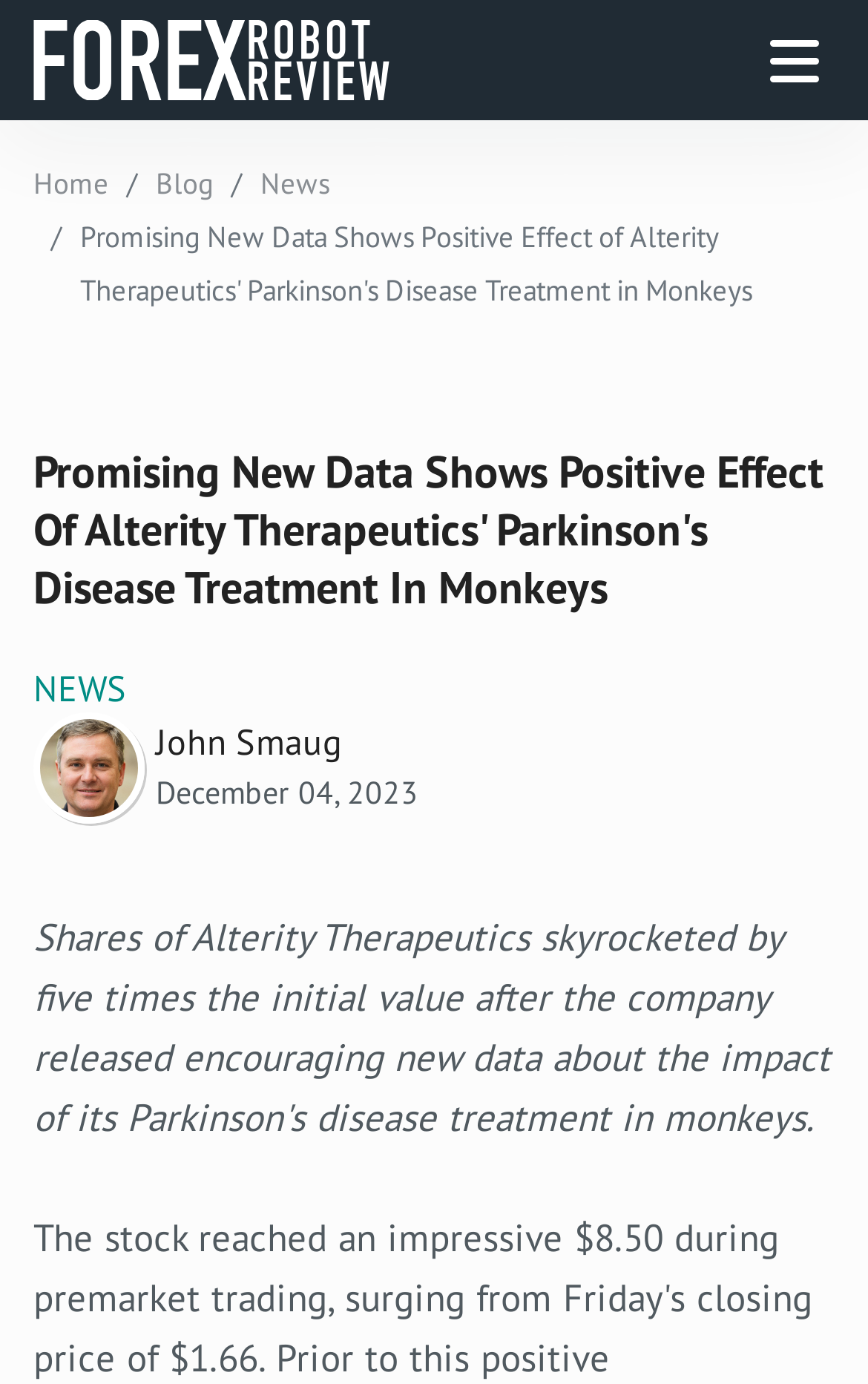How many links are in the navigation menu?
Answer briefly with a single word or phrase based on the image.

3